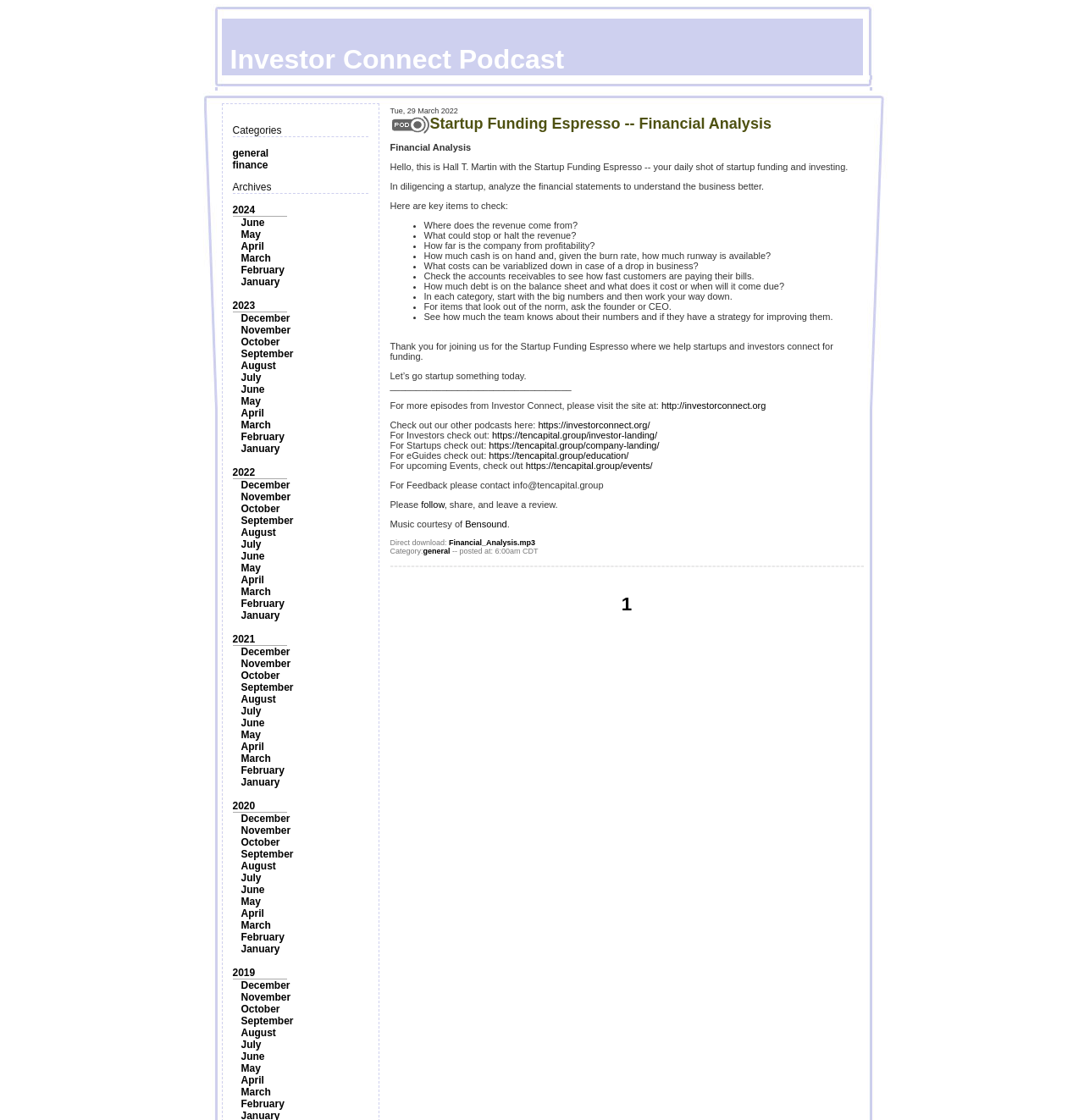Find the bounding box coordinates of the clickable region needed to perform the following instruction: "Click on the 'general' category". The coordinates should be provided as four float numbers between 0 and 1, i.e., [left, top, right, bottom].

[0.214, 0.132, 0.248, 0.142]